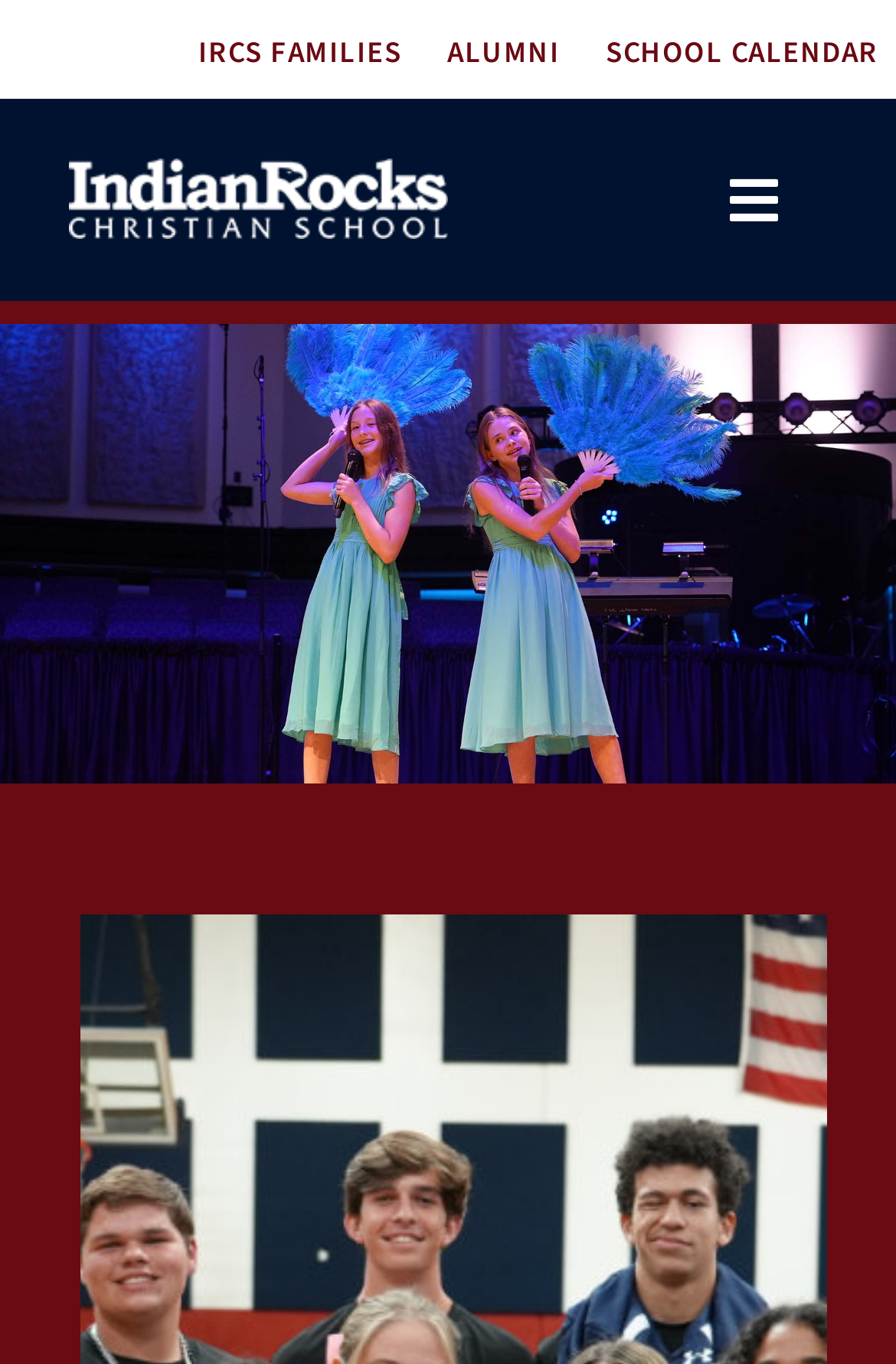Given the element description "Toggle Navigation", identify the bounding box of the corresponding UI element.

[0.759, 0.105, 0.923, 0.186]